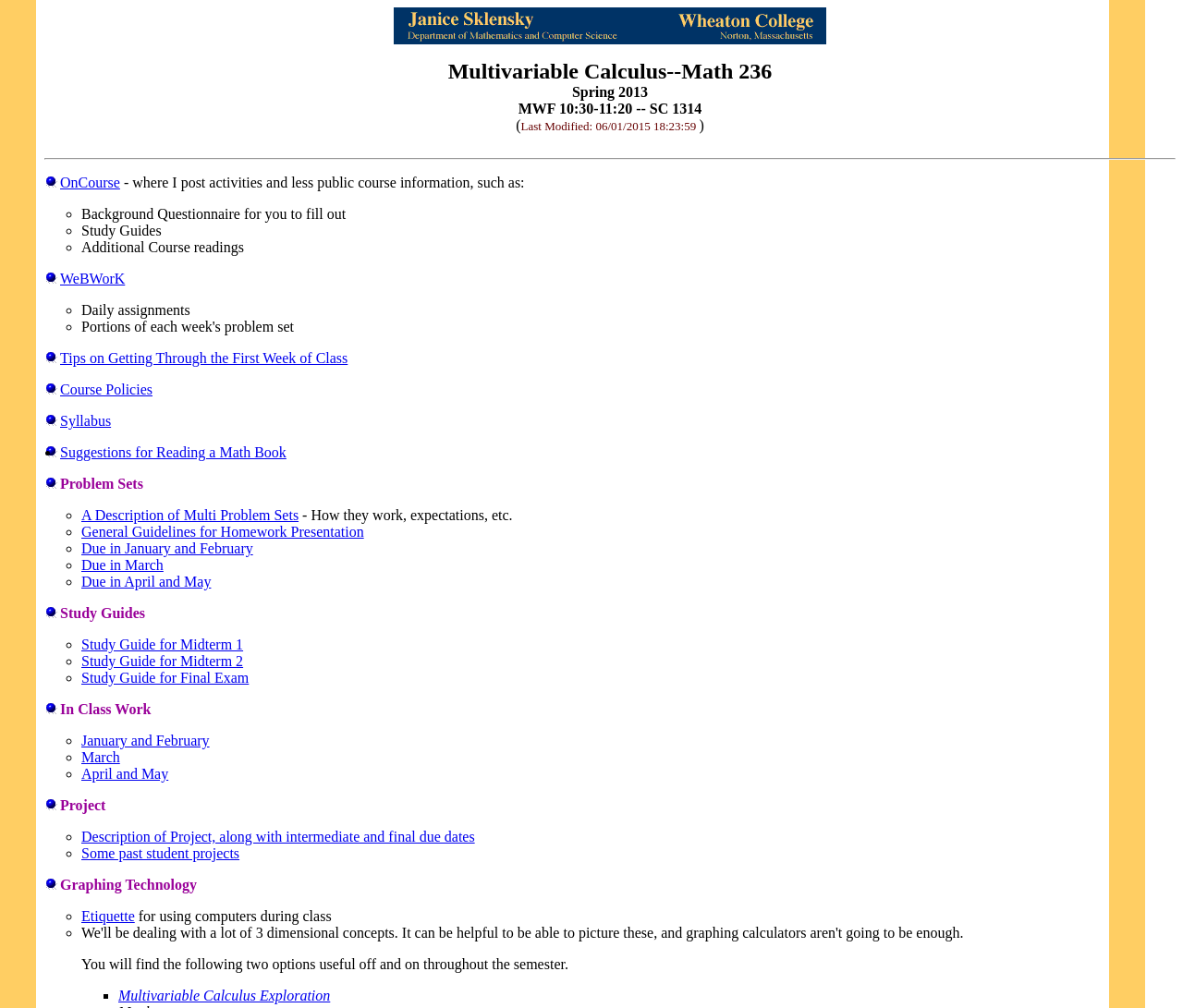Provide the bounding box coordinates of the HTML element this sentence describes: "Etiquette". The bounding box coordinates consist of four float numbers between 0 and 1, i.e., [left, top, right, bottom].

[0.069, 0.901, 0.114, 0.917]